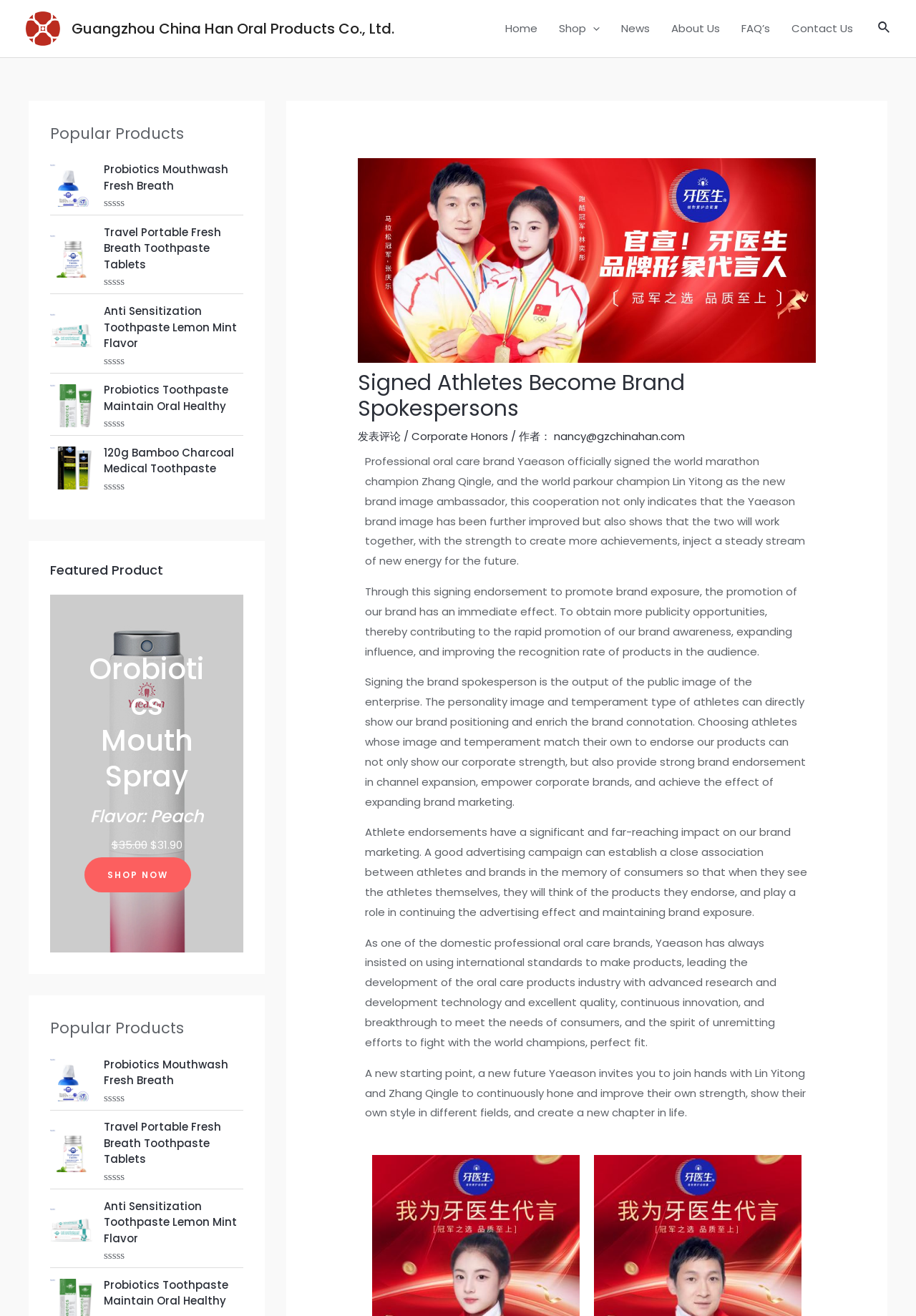Answer with a single word or phrase: 
What is the brand name of the oral care products?

Yaeason